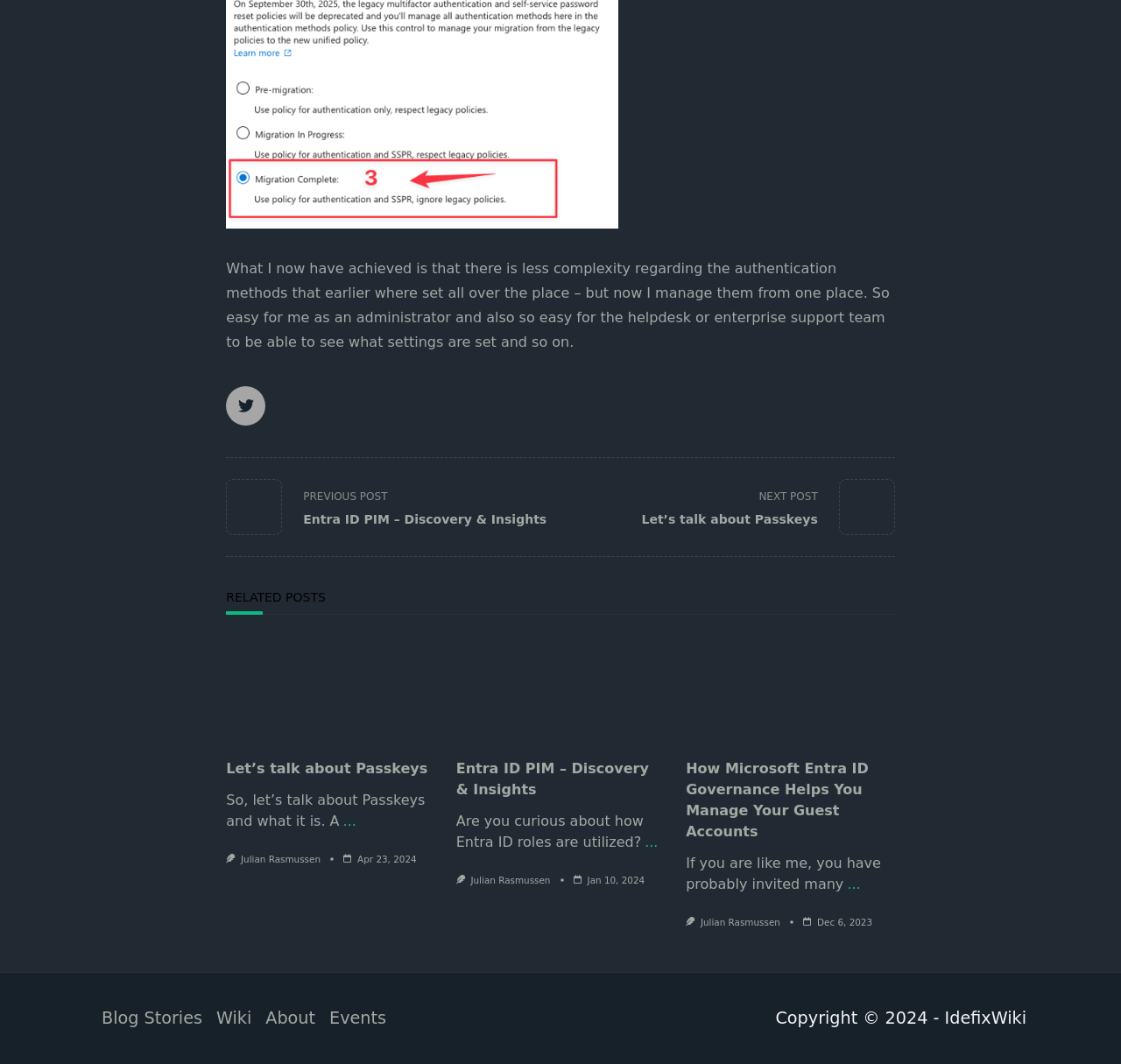Look at the image and write a detailed answer to the question: 
What is the copyright year of the webpage?

The copyright year of the webpage is 2024, which can be inferred from the static text 'Copyright © 2024 - IdefixWiki' at the bottom of the page.